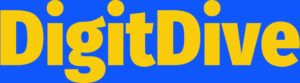Explain the image in a detailed and descriptive way.

The image features the vibrant logo of "DigitDive," depicted in bold yellow letters on a bright blue background. The design showcases a modern and professional aesthetic, with the name "DigitDive" prominently displayed. This logo represents a professional blog focused on digital marketing strategies and techniques, highlighting the brand's commitment to providing valuable insights into the digital landscape. The contrast between the yellow and blue colors enhances visibility and memorability, making it an effective representation of the brand's identity.